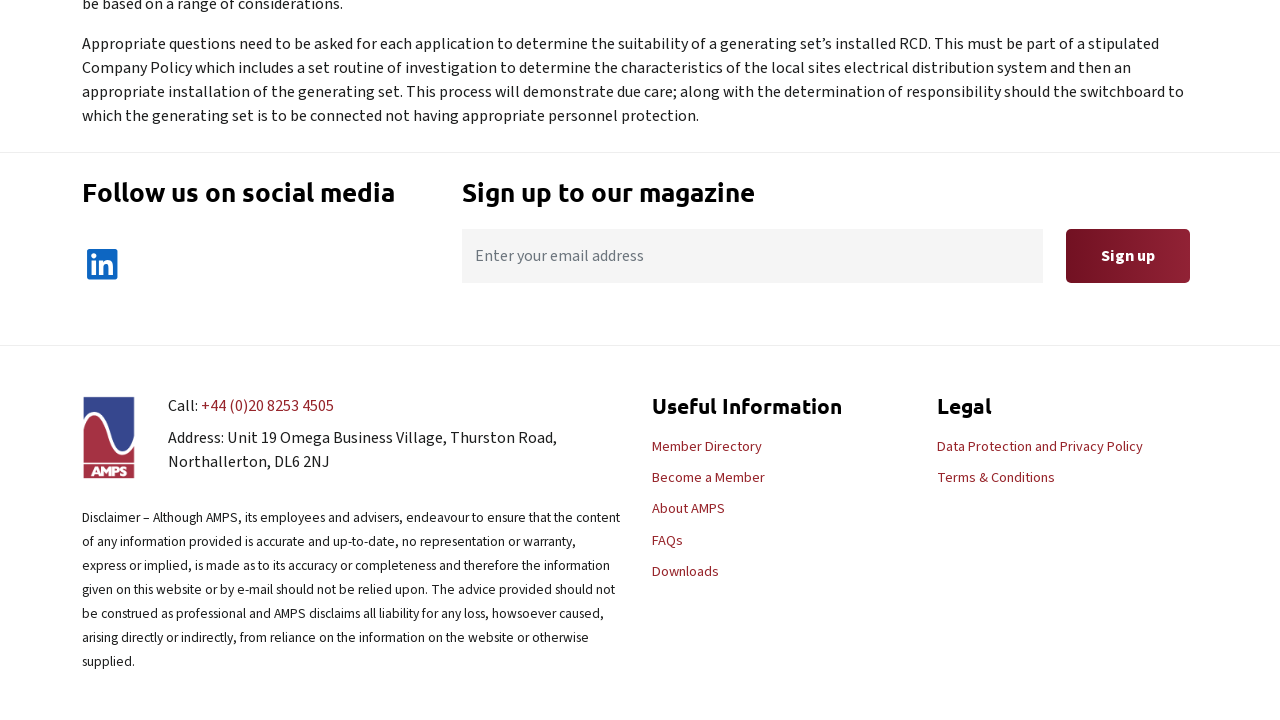Based on the element description: "Become a Member", identify the bounding box coordinates for this UI element. The coordinates must be four float numbers between 0 and 1, listed as [left, top, right, bottom].

[0.509, 0.649, 0.598, 0.678]